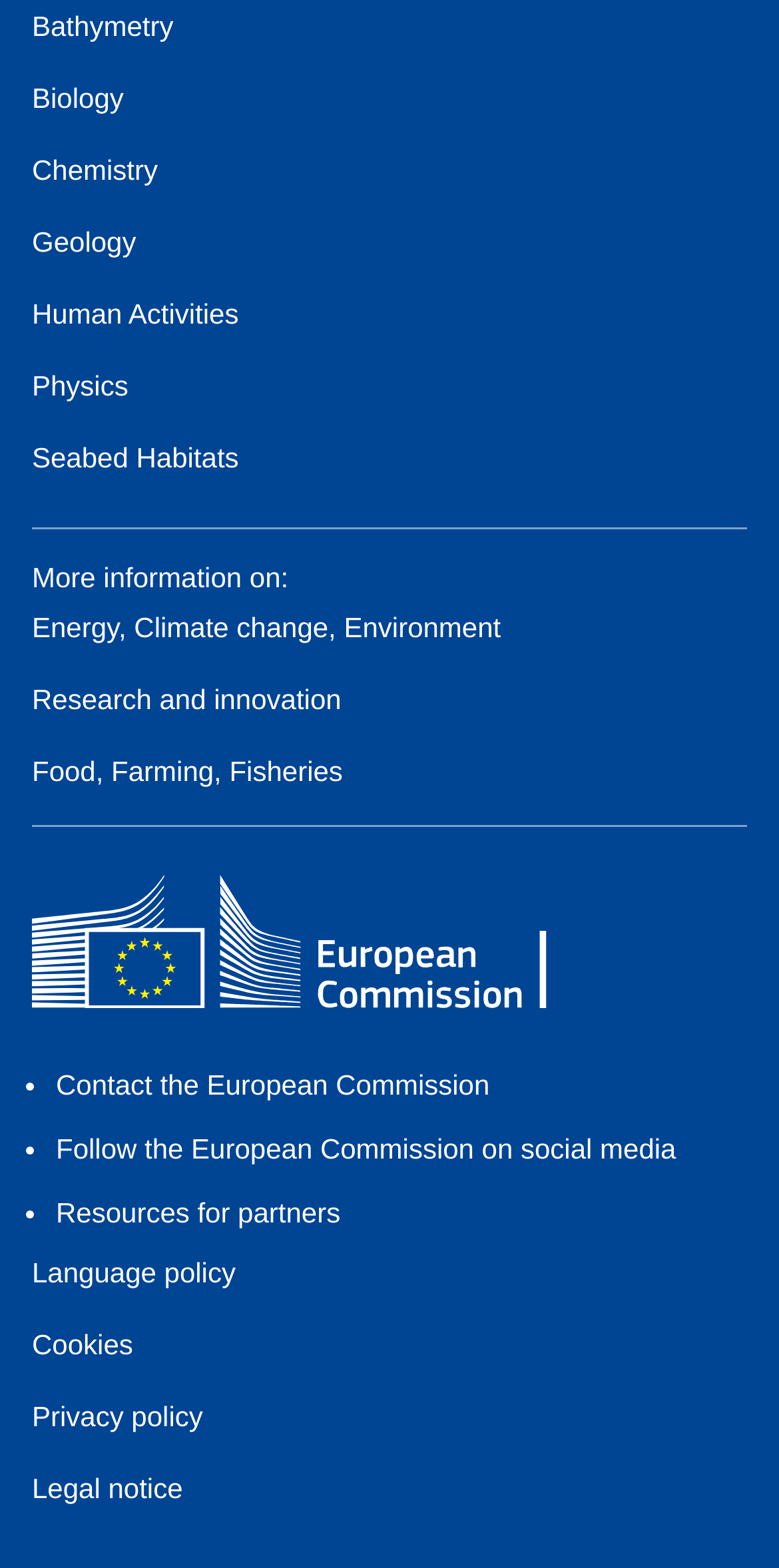What is the organization mentioned on the webpage?
Please answer the question as detailed as possible based on the image.

The webpage contains a link to the European Commission, which is accompanied by the European Commission logo, indicating that the organization is relevant to the content of the webpage.